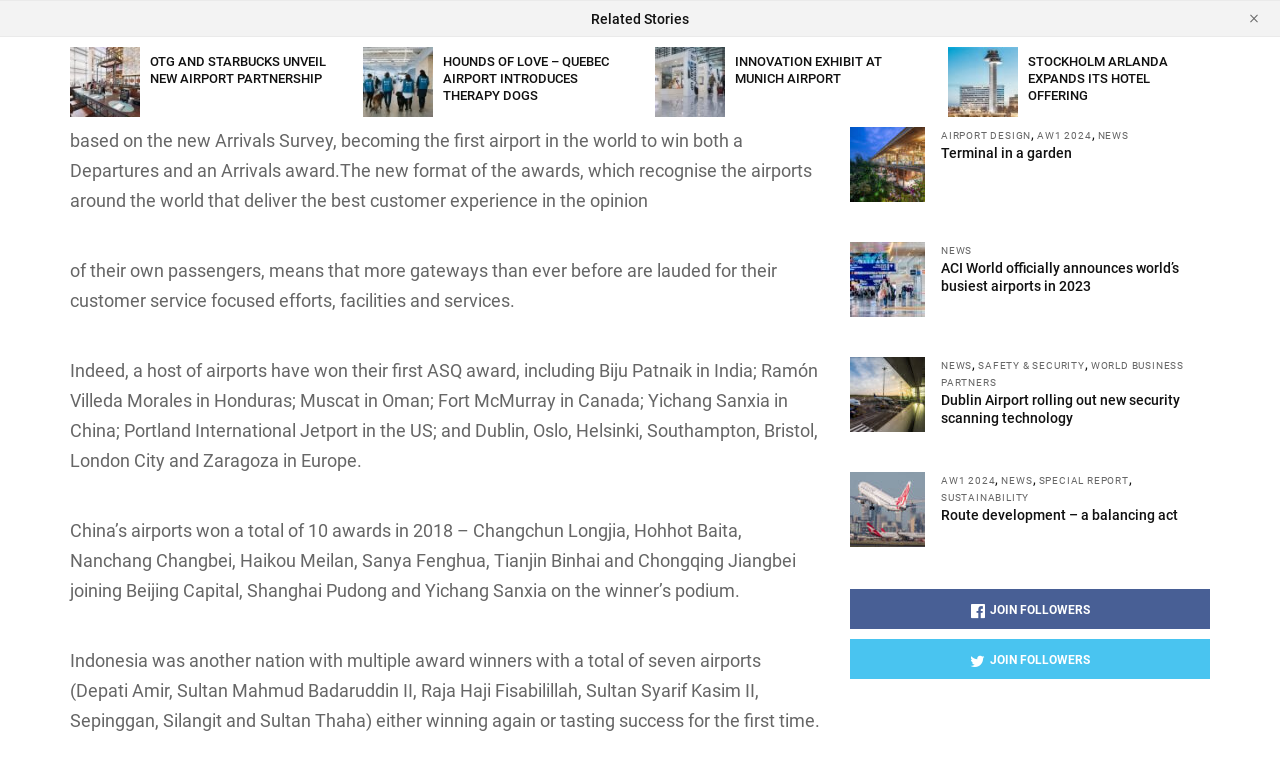Identify the bounding box of the HTML element described here: "Alex Glenn". Provide the coordinates as four float numbers between 0 and 1: [left, top, right, bottom].

None